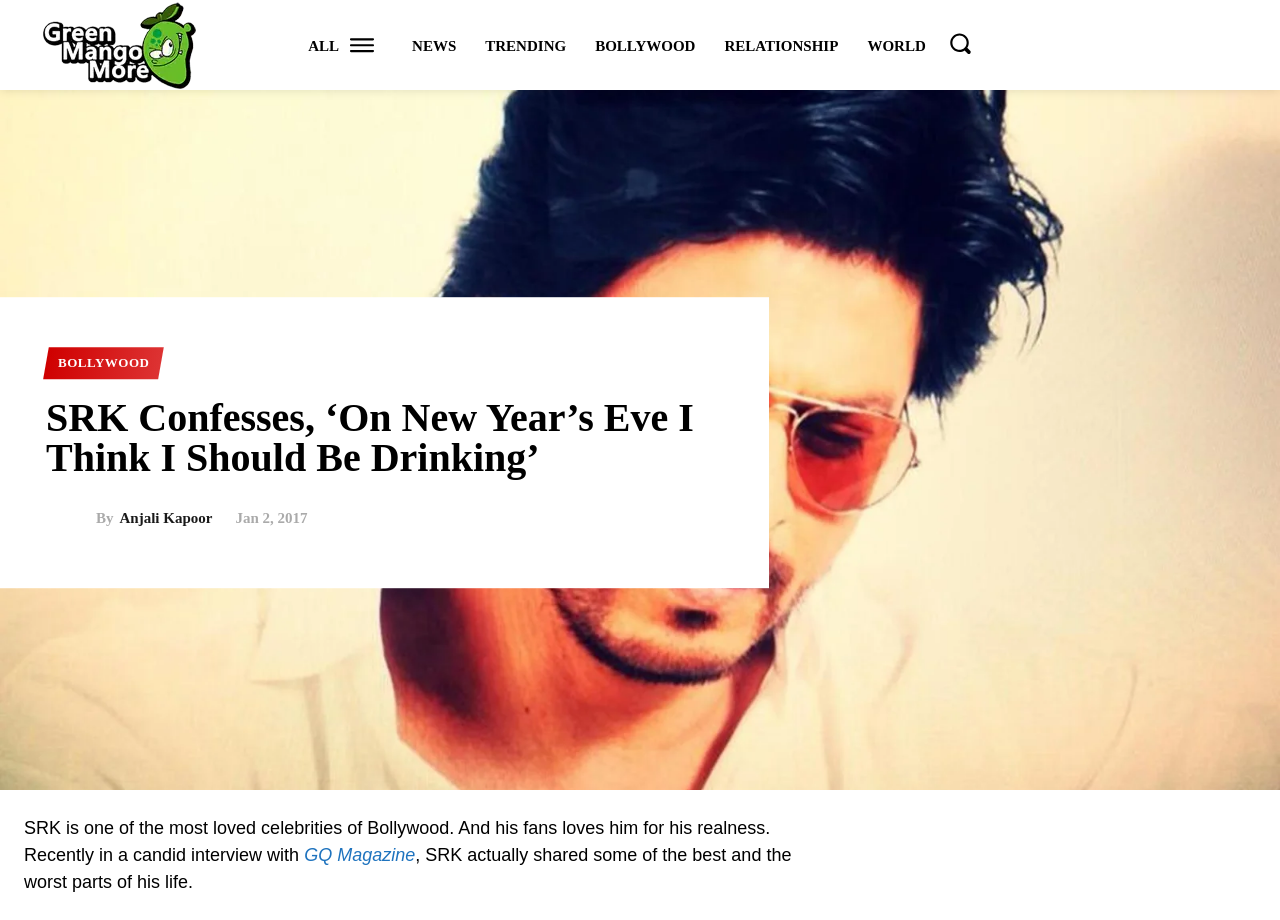Using the given element description, provide the bounding box coordinates (top-left x, top-left y, bottom-right x, bottom-right y) for the corresponding UI element in the screenshot: Anjali Kapoor

[0.093, 0.555, 0.166, 0.572]